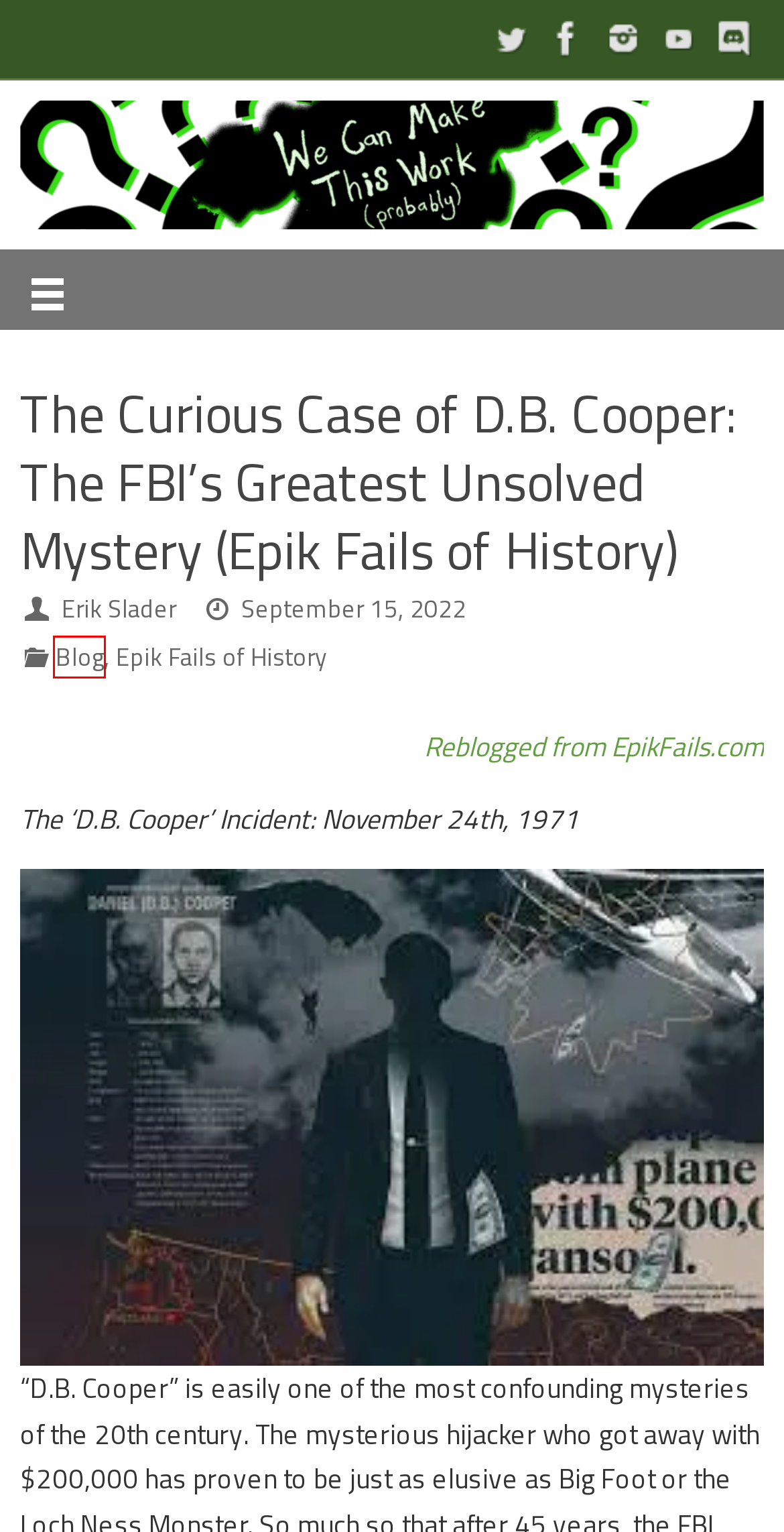You are provided with a screenshot of a webpage highlighting a UI element with a red bounding box. Choose the most suitable webpage description that matches the new page after clicking the element in the bounding box. Here are the candidates:
A. A “Brief” Recap of the MCU Timeline (Part Six - Phase 4 Vol. 2 - The Universe Expands) - Blog
B. The Best of Clone Wars / Rebels (Star Wars) - Blog
C. Blog Archives - We Can Make This Work (Probably)
D. Thoughts From After the TÉFAQ - Blog
E. Loki Archives - We Can Make This Work (Probably)
F. Epik Fails of History Archives - We Can Make This Work (Probably)
G. Erik Slader, Author at We Can Make This Work (Probably)
H. The Curious Case of D.B. Cooper: The FBI’s Greatest Unsolved Mystery – Epik Fails of History!

C